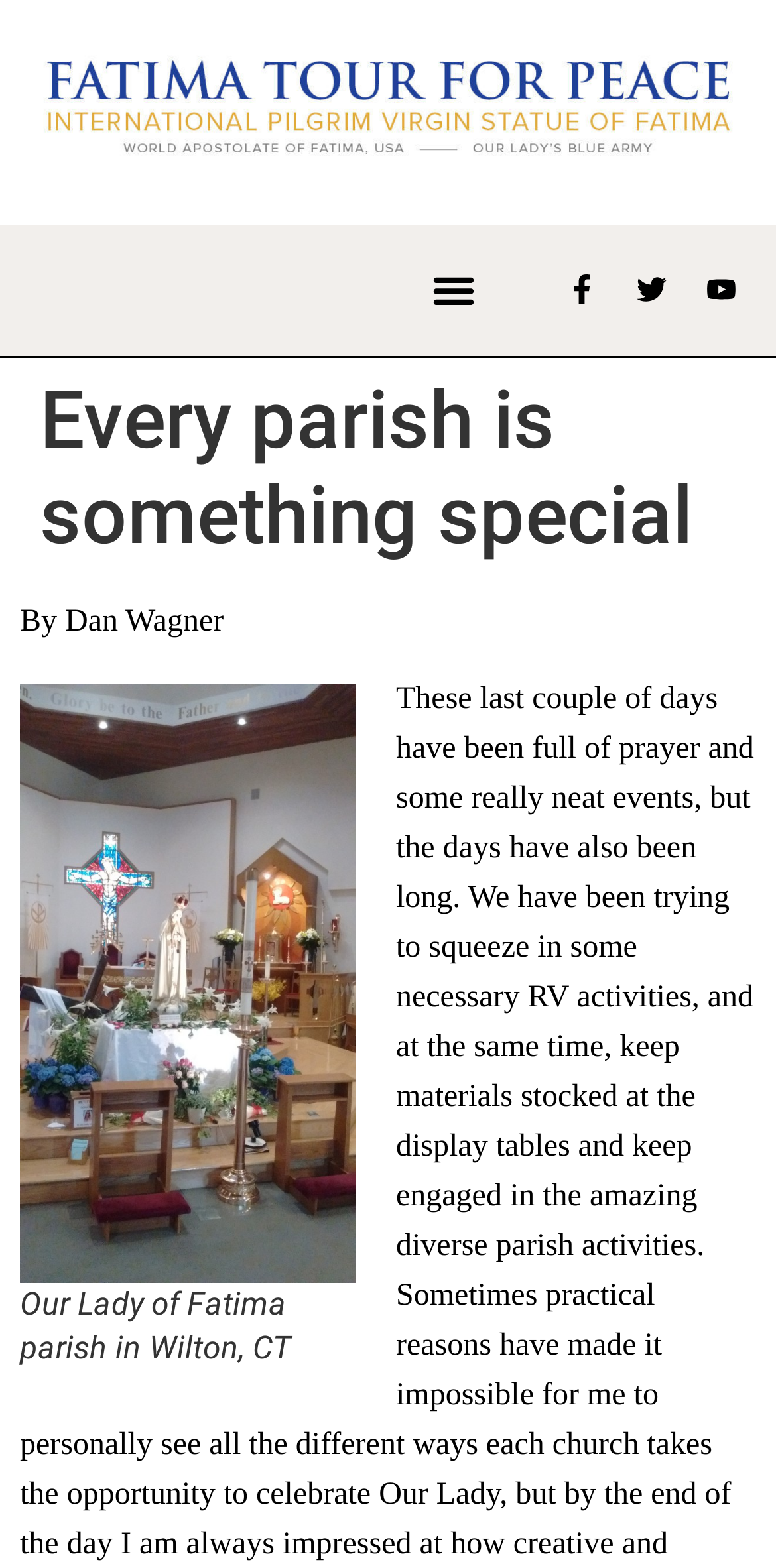Locate and extract the headline of this webpage.

Every parish is something special